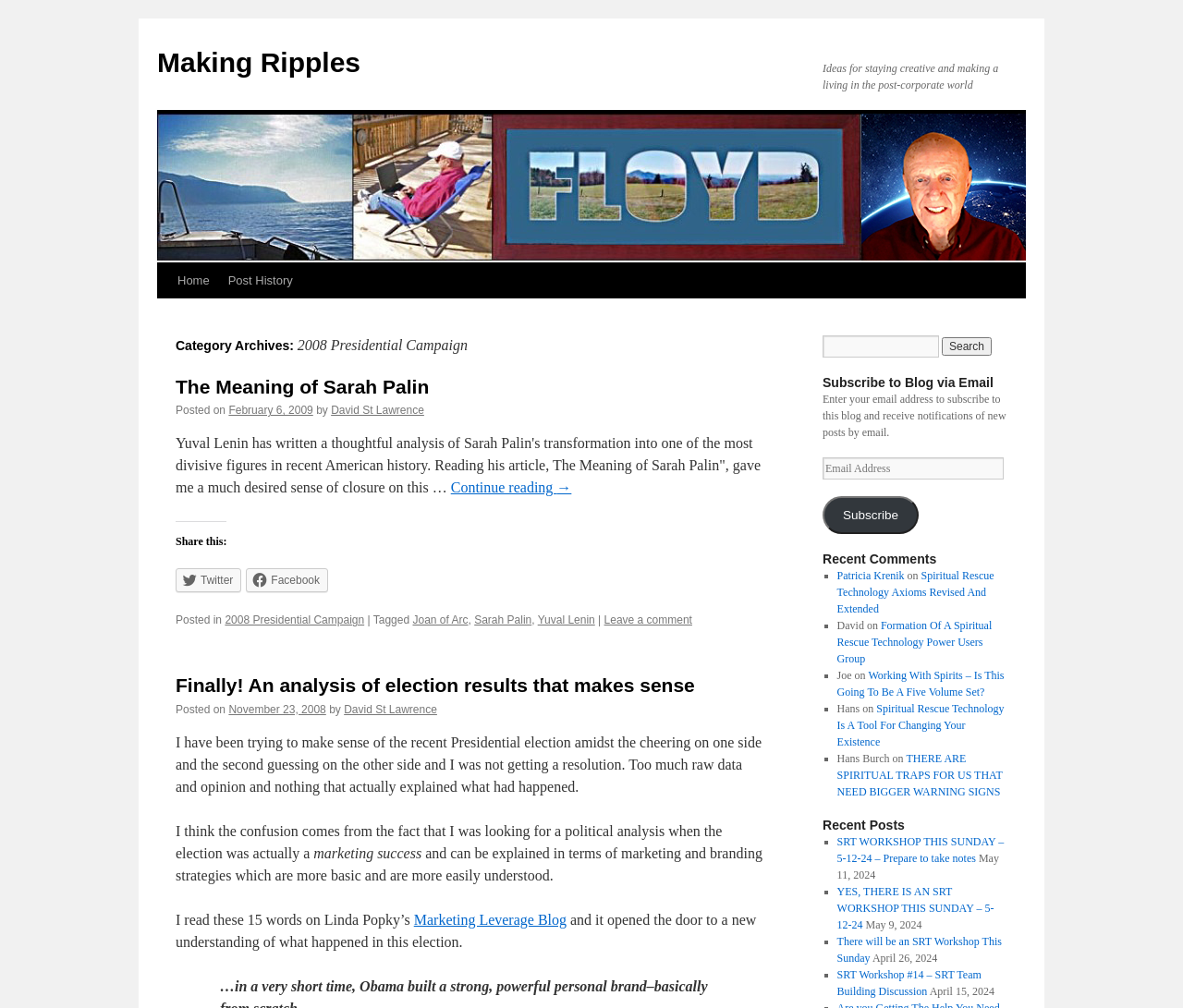Identify and provide the title of the webpage.

Category Archives: 2008 Presidential Campaign